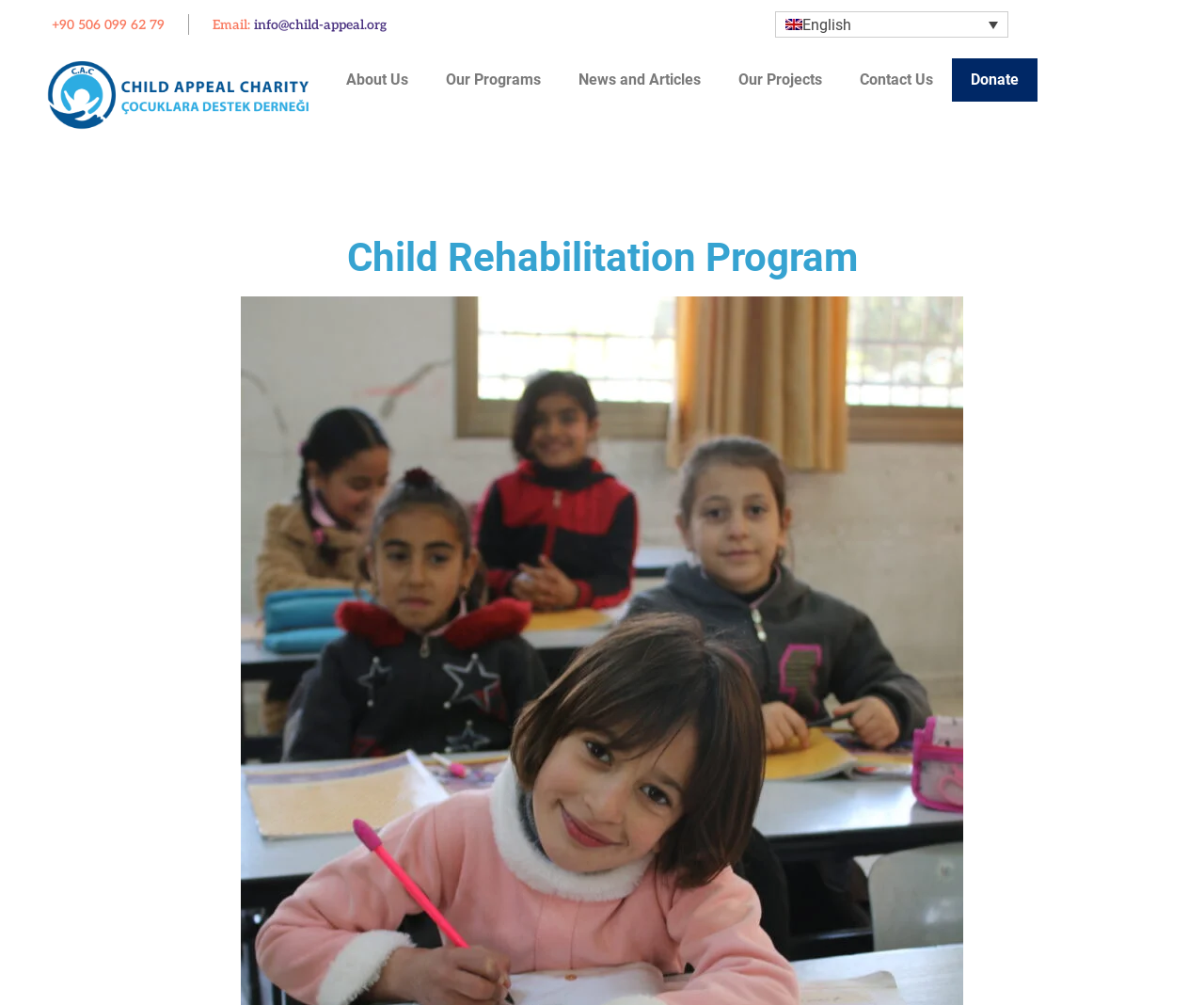From the webpage screenshot, predict the bounding box coordinates (top-left x, top-left y, bottom-right x, bottom-right y) for the UI element described here: Residential

None